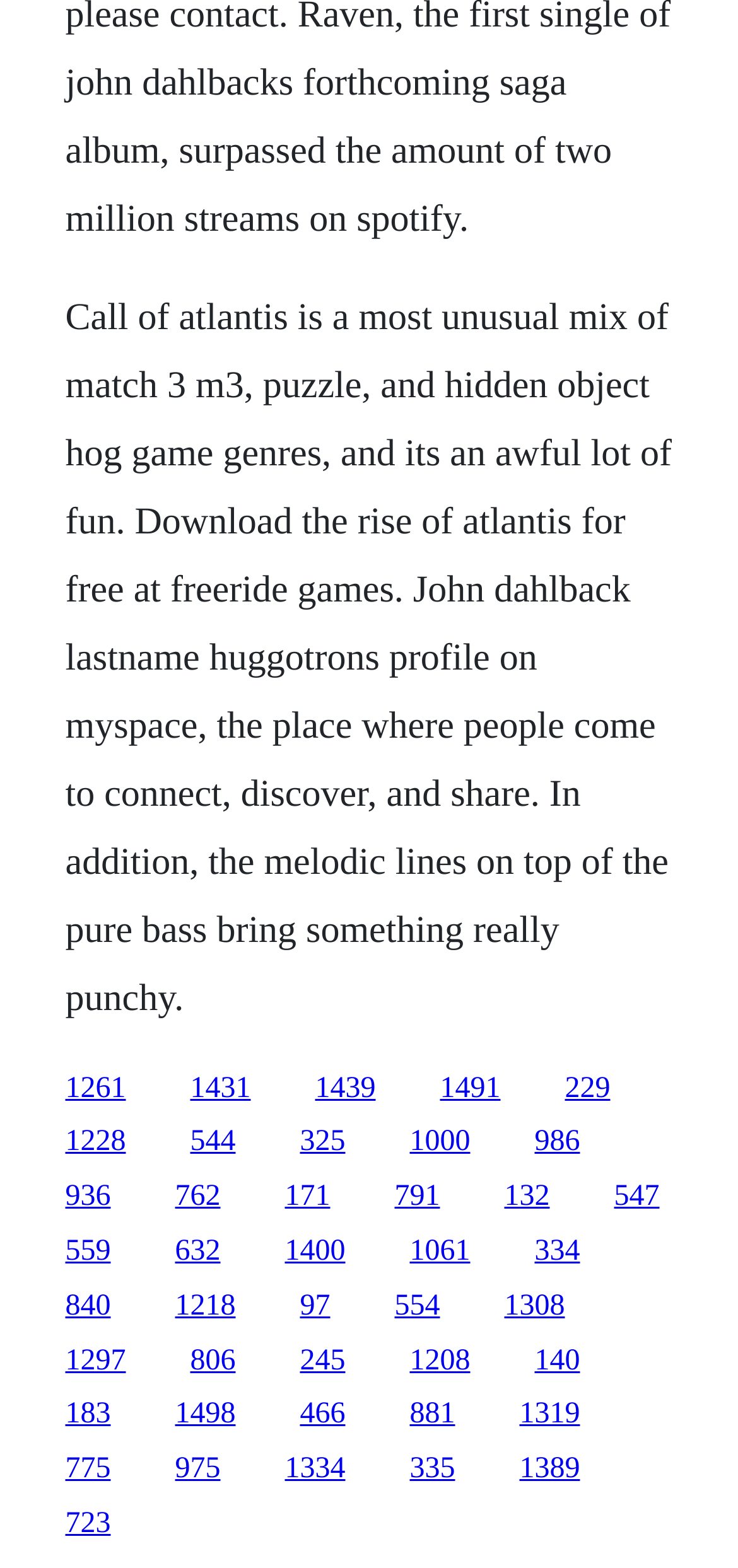How many links are present on the webpage?
Look at the image and answer the question using a single word or phrase.

30